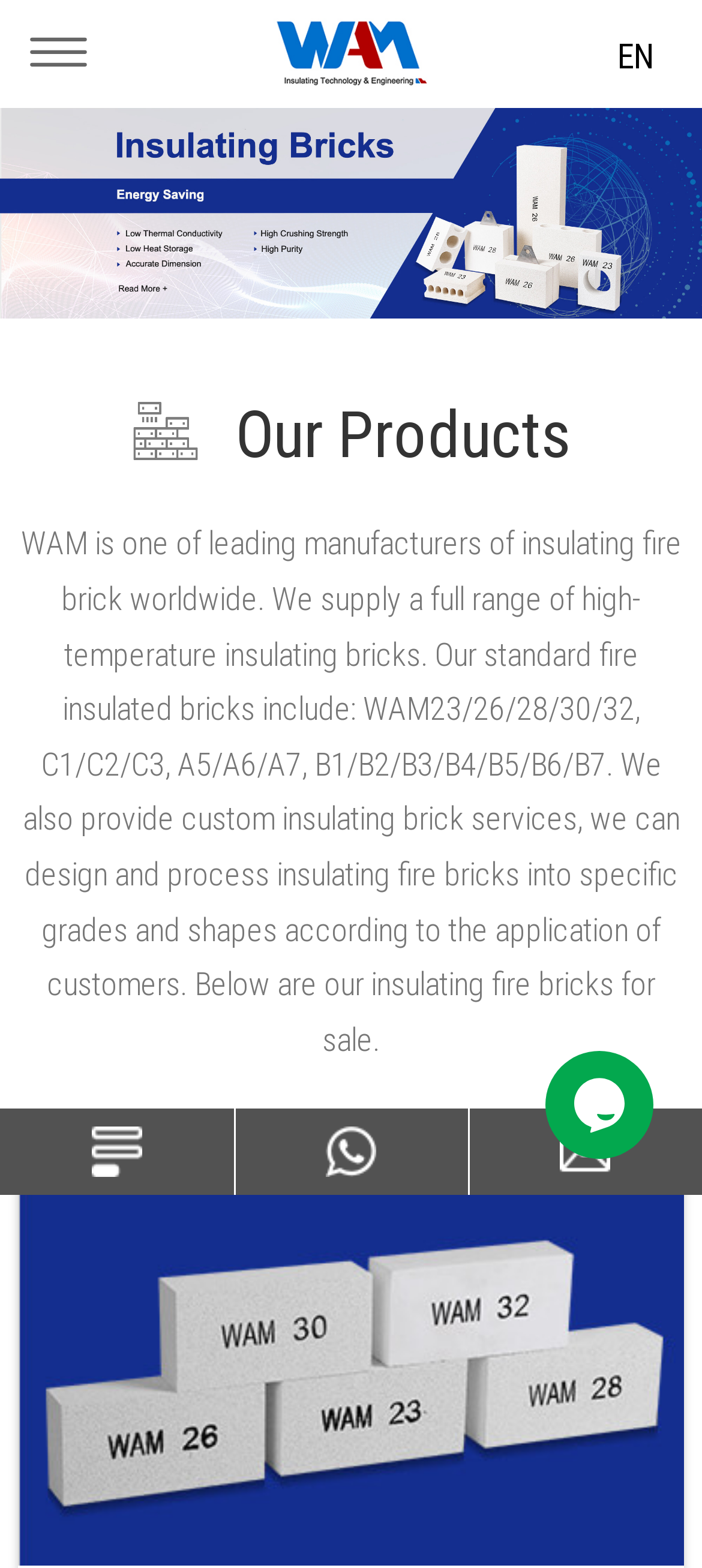From the given element description: "alt="Insulating Bricks" title="Insulating Bricks"", find the bounding box for the UI element. Provide the coordinates as four float numbers between 0 and 1, in the order [left, top, right, bottom].

[0.0, 0.069, 1.0, 0.203]